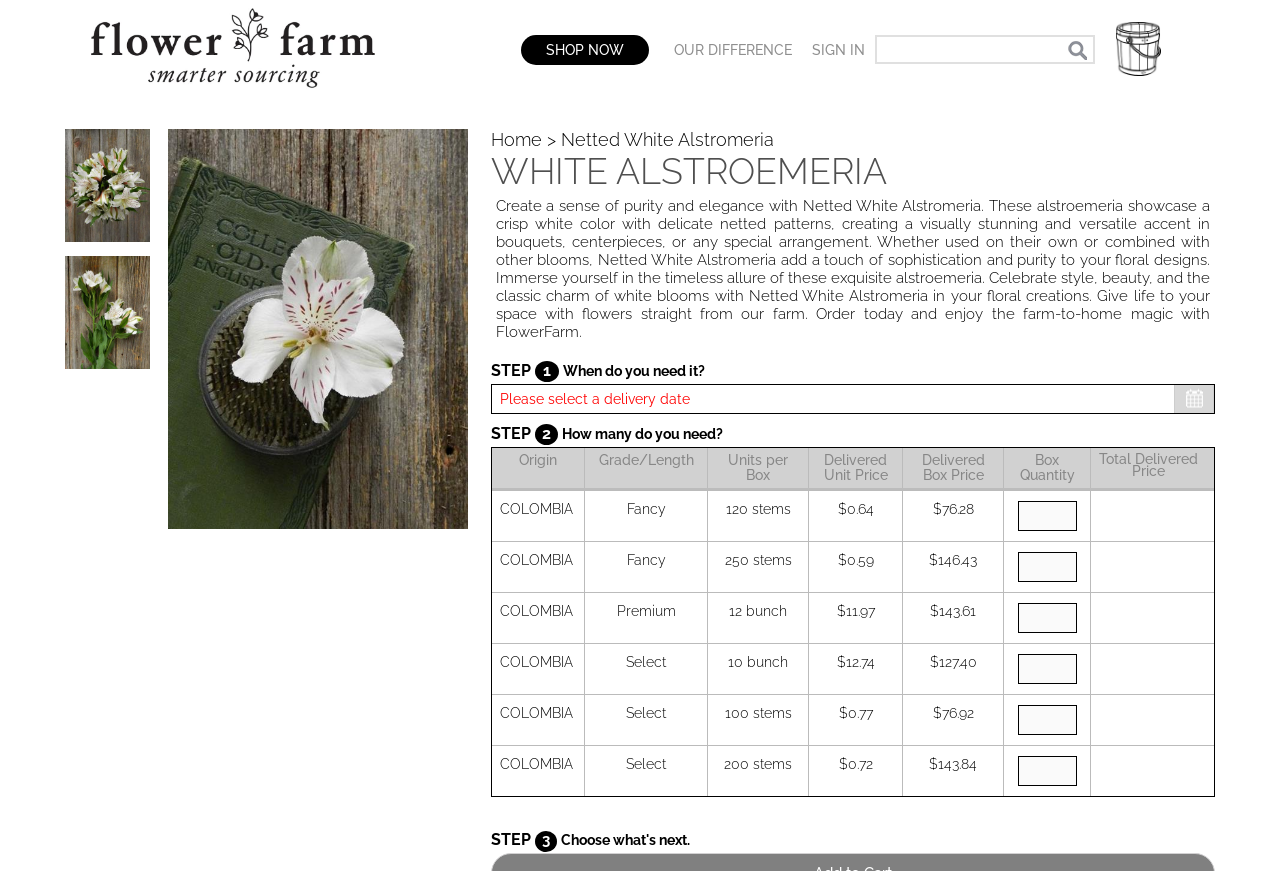Please locate the bounding box coordinates of the element that should be clicked to achieve the given instruction: "View the cart".

[0.869, 0.023, 0.91, 0.091]